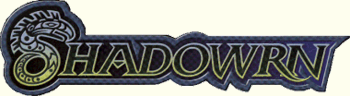What themes does the logo evoke?
Please give a detailed and elaborate answer to the question based on the image.

The caption describes the logo's dynamic design as evoking themes of mystery and adventure, which suggests that the game is about exploration and intrigue.